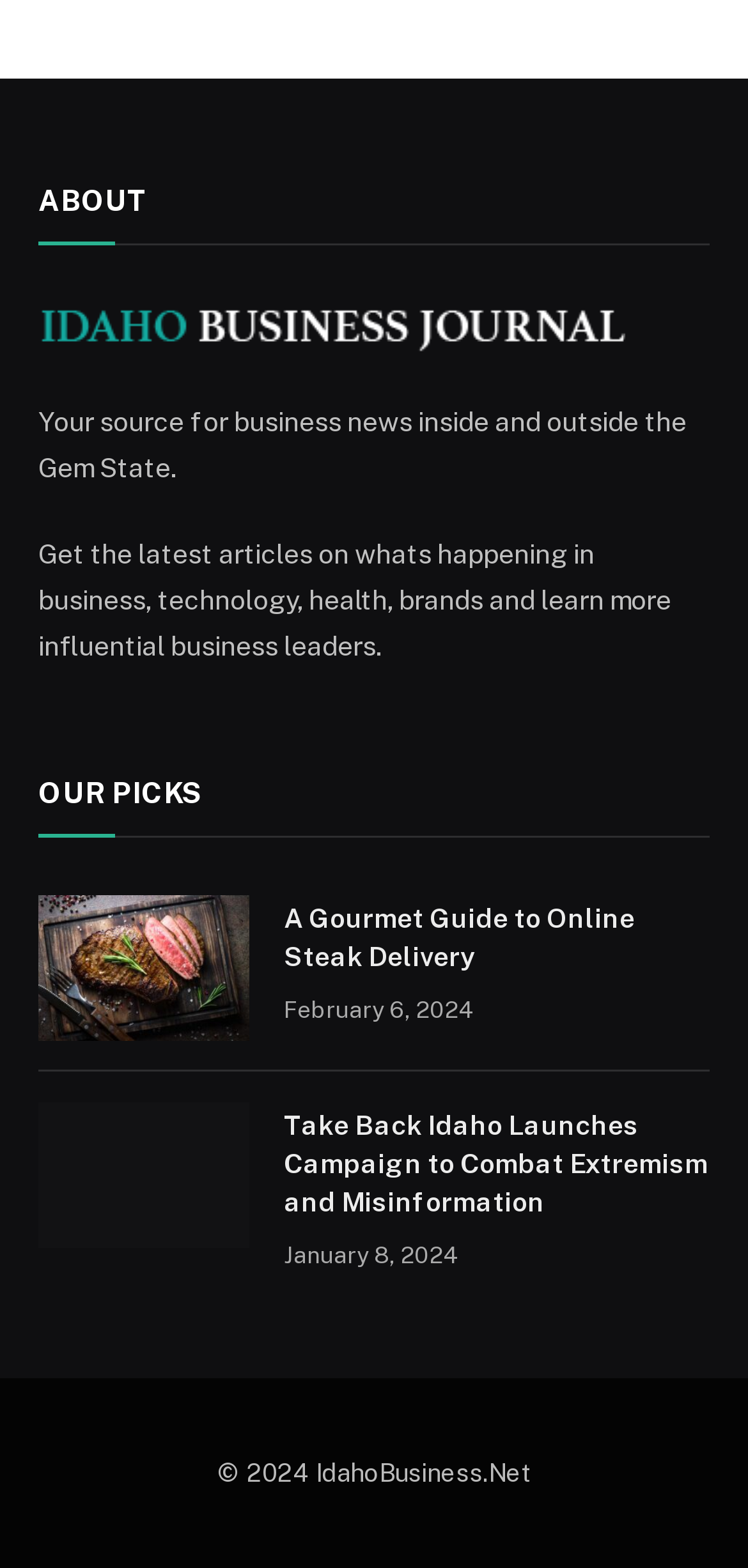What type of content does the webpage provide?
From the screenshot, provide a brief answer in one word or phrase.

Articles